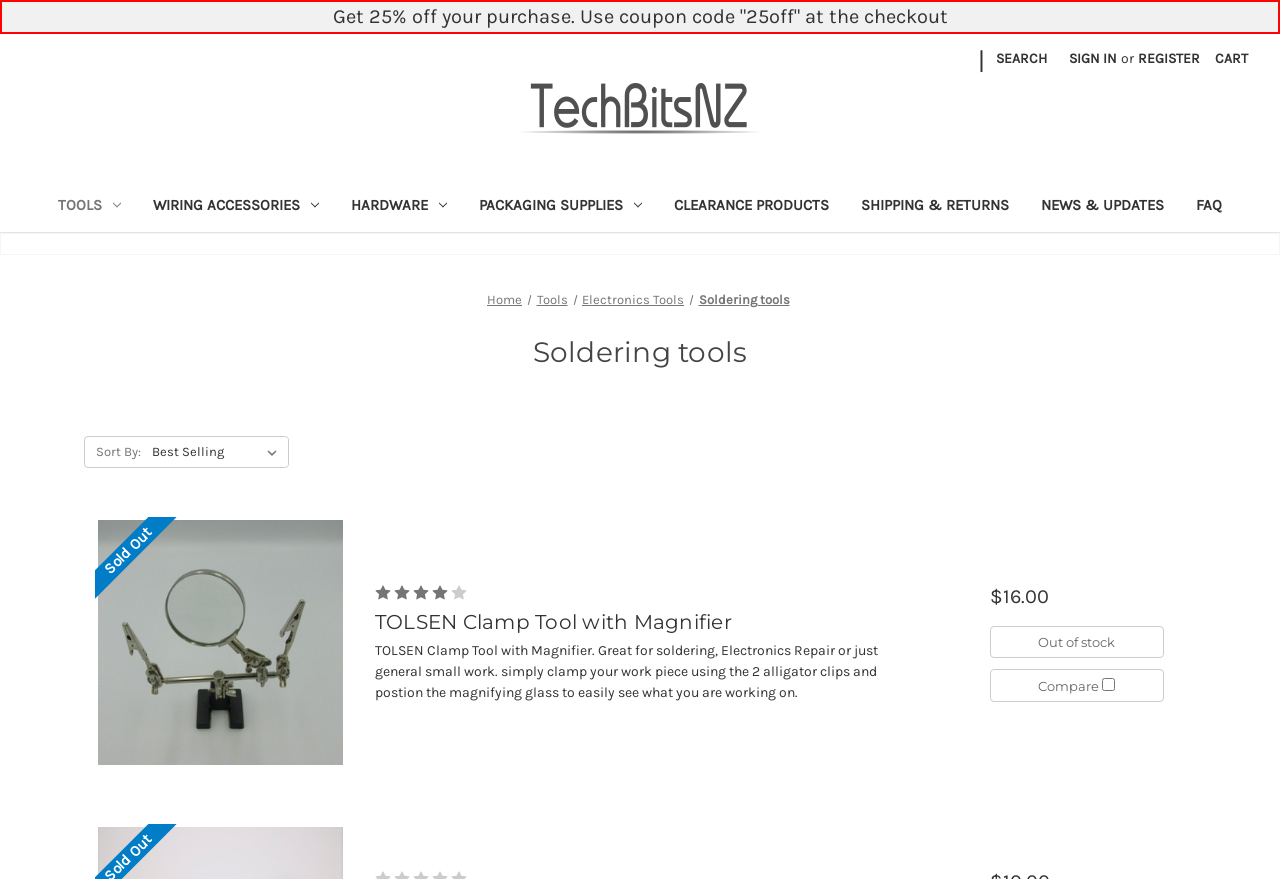Given the element description, predict the bounding box coordinates in the format (top-left x, top-left y, bottom-right x, bottom-right y), using floating point numbers between 0 and 1: News & Updates

[0.801, 0.208, 0.922, 0.264]